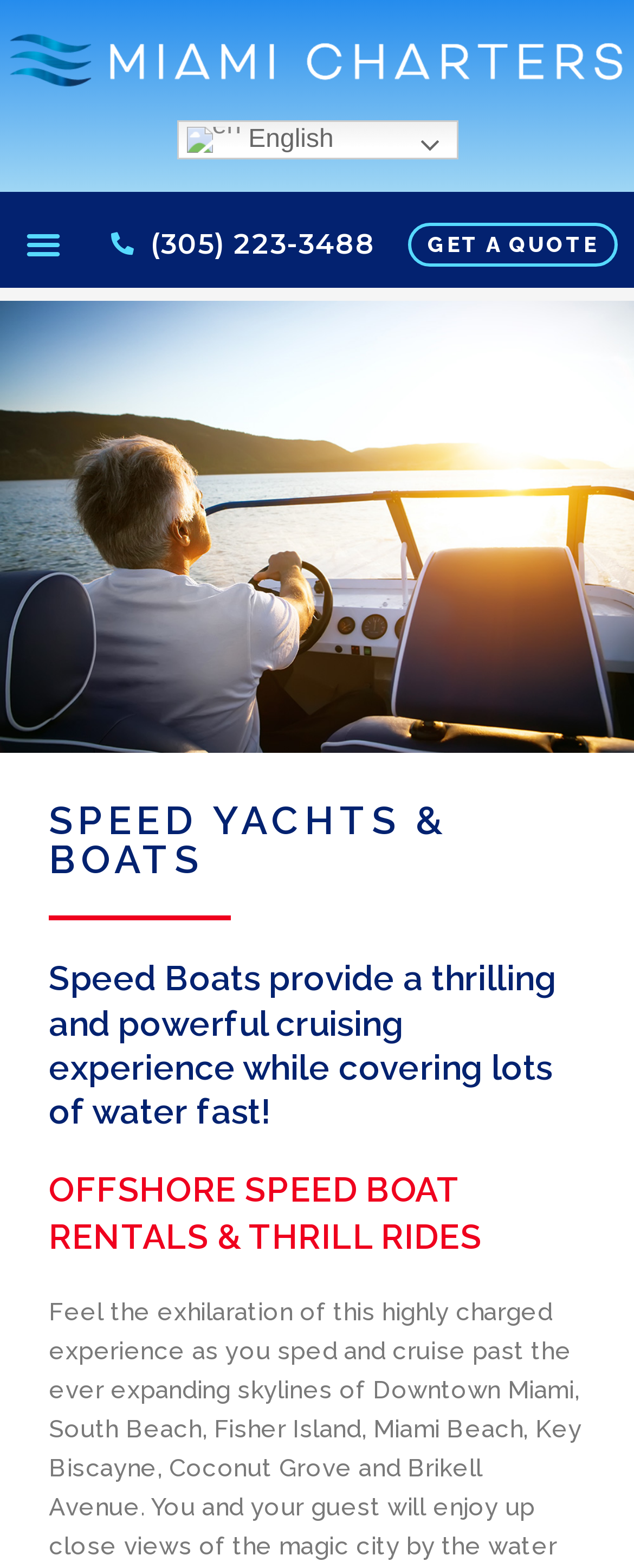What type of experience does the website offer?
Please analyze the image and answer the question with as much detail as possible.

I inferred this by reading the heading element that says 'Speed Boats provide a thrilling and powerful cruising experience while covering lots of water fast!' which suggests that the website offers a thrilling and powerful cruising experience.